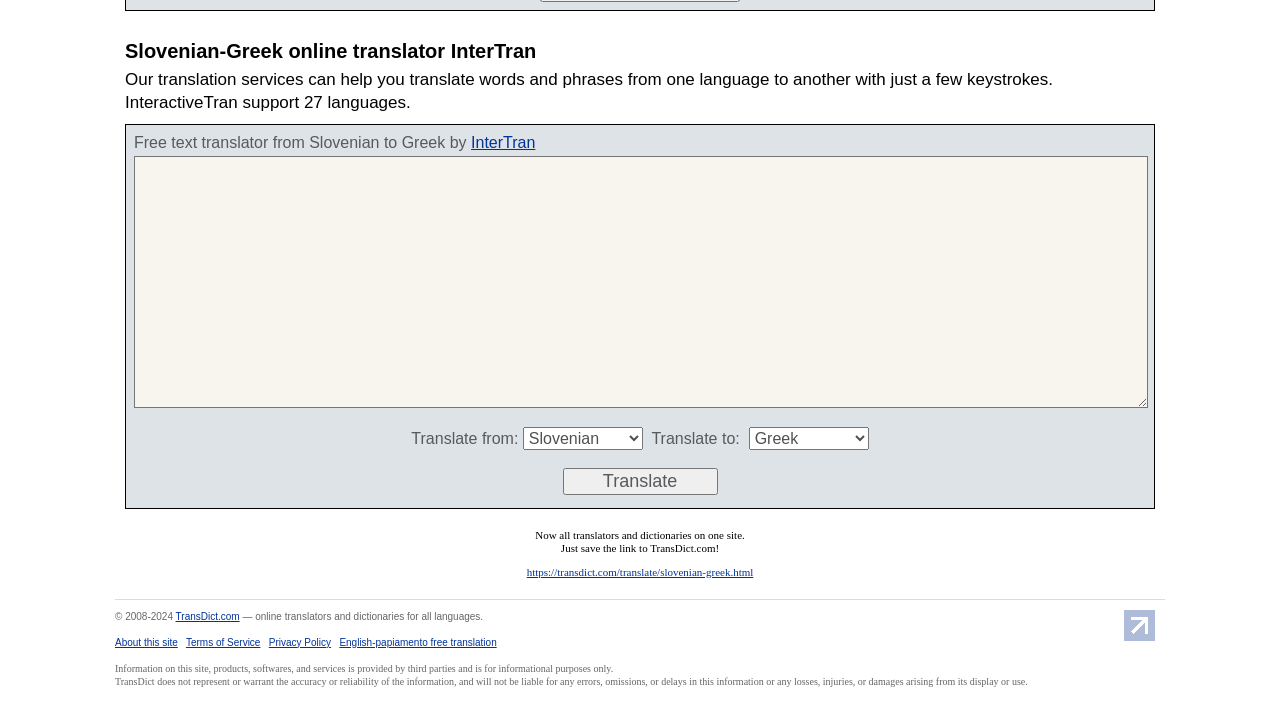Please give a short response to the question using one word or a phrase:
How many languages are supported by this translator?

27